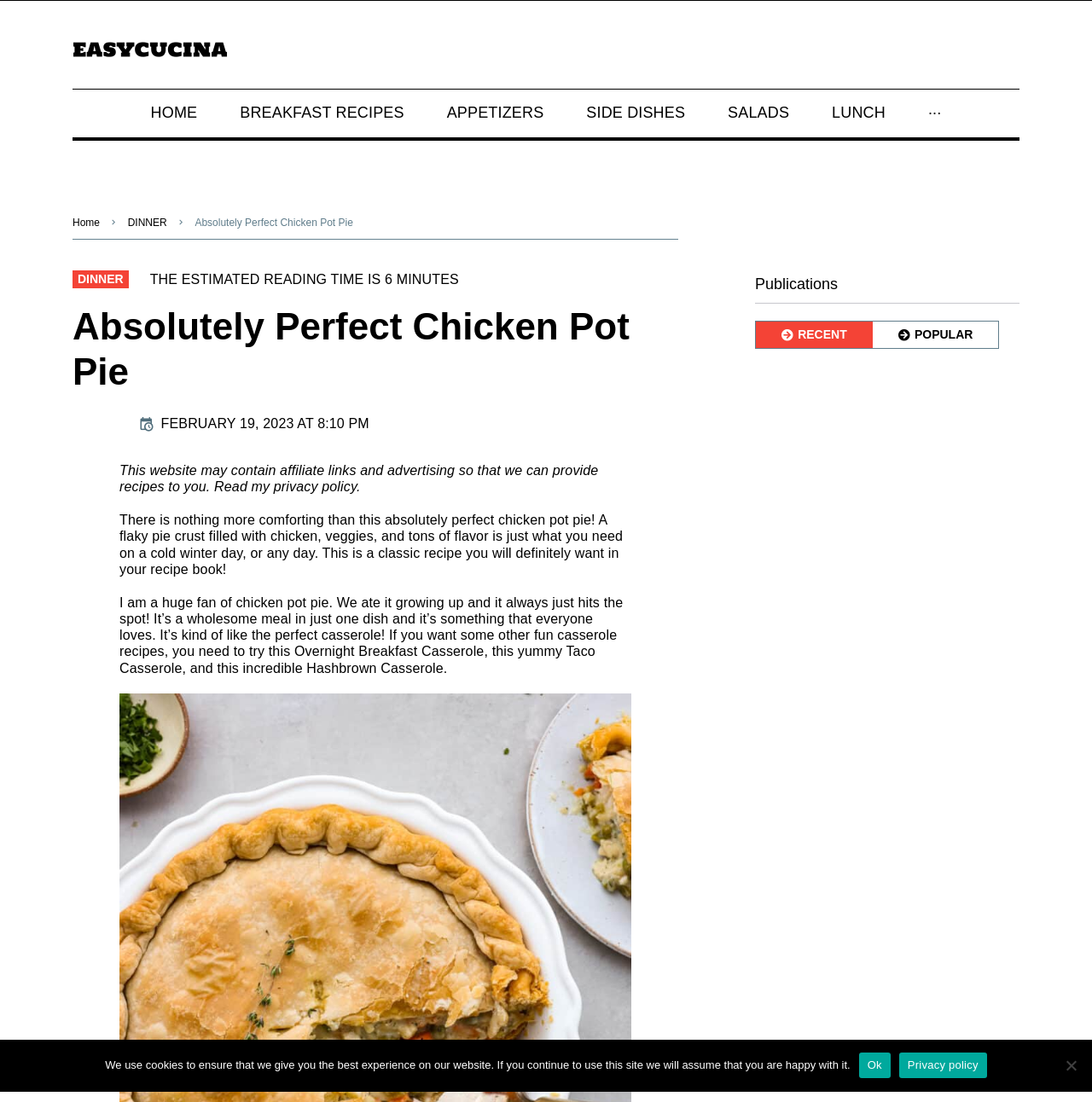What is the type of recipe being described? Refer to the image and provide a one-word or short phrase answer.

Chicken Pot Pie